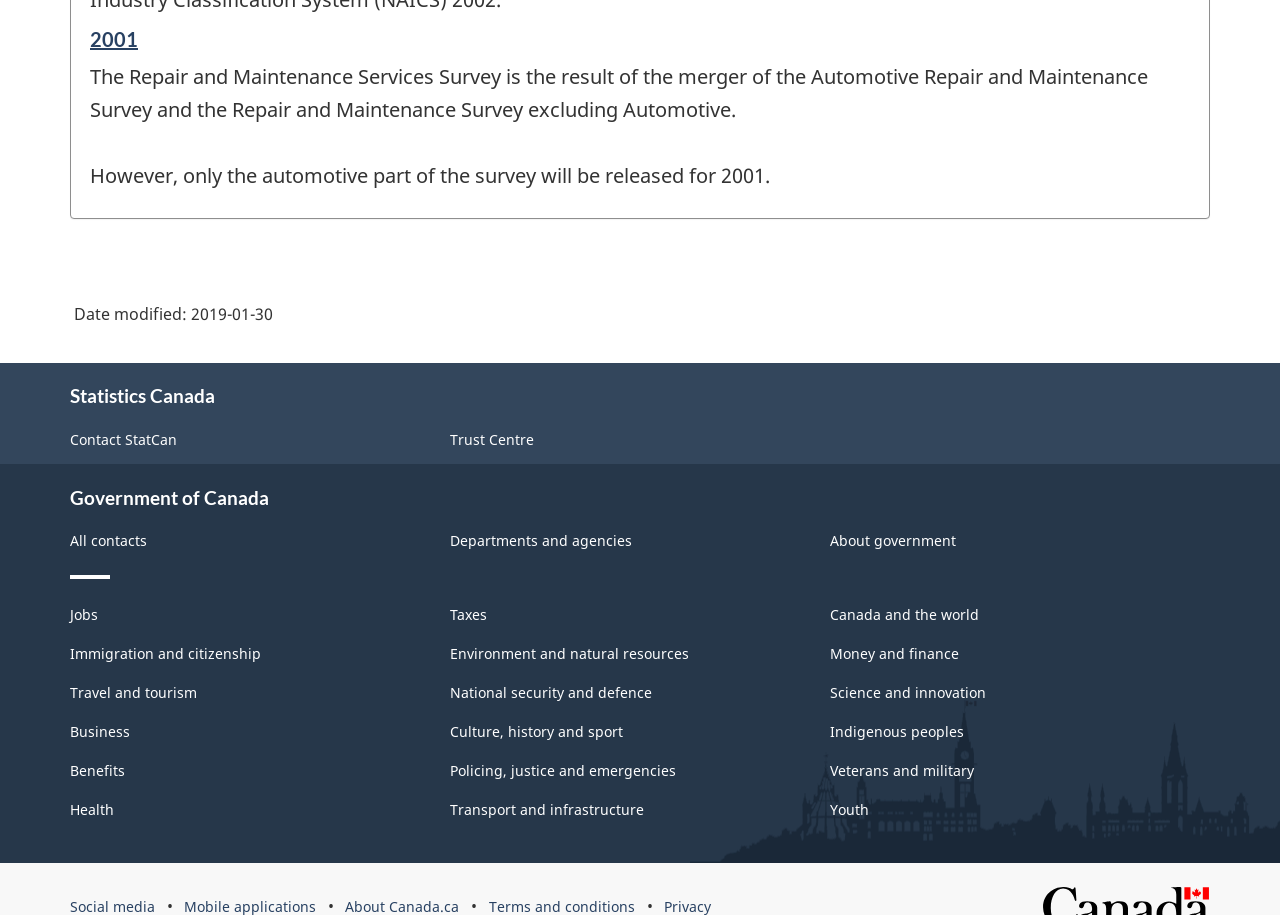Provide the bounding box coordinates of the HTML element described as: "Science and innovation". The bounding box coordinates should be four float numbers between 0 and 1, i.e., [left, top, right, bottom].

[0.648, 0.747, 0.77, 0.767]